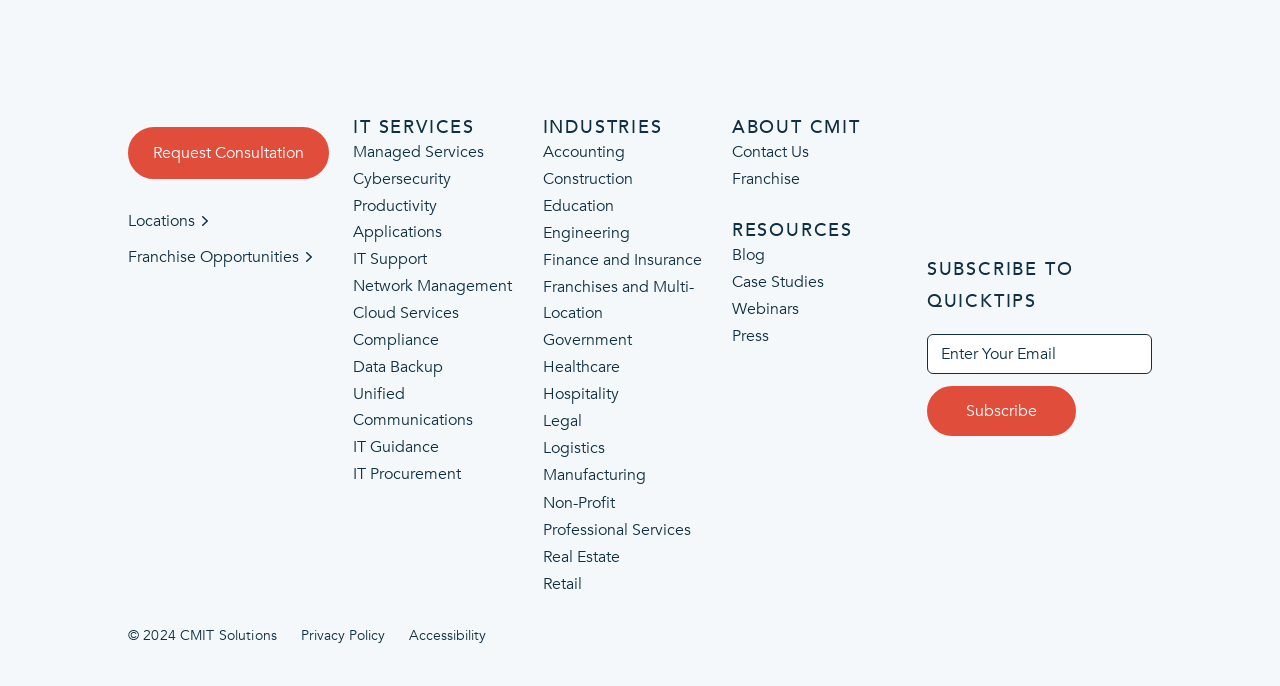Bounding box coordinates are specified in the format (top-left x, top-left y, bottom-right x, bottom-right y). All values are floating point numbers bounded between 0 and 1. Please provide the bounding box coordinate of the region this sentence describes: Healthcare

[0.424, 0.519, 0.484, 0.551]